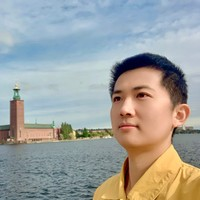Using the information in the image, give a detailed answer to the following question: What is Hongbo Zhao's field of research?

The caption highlights Hongbo Zhao's journey as a visiting PhD student and mentions his research interests in medical image analysis and deep learning, allowing us to determine his field of research.